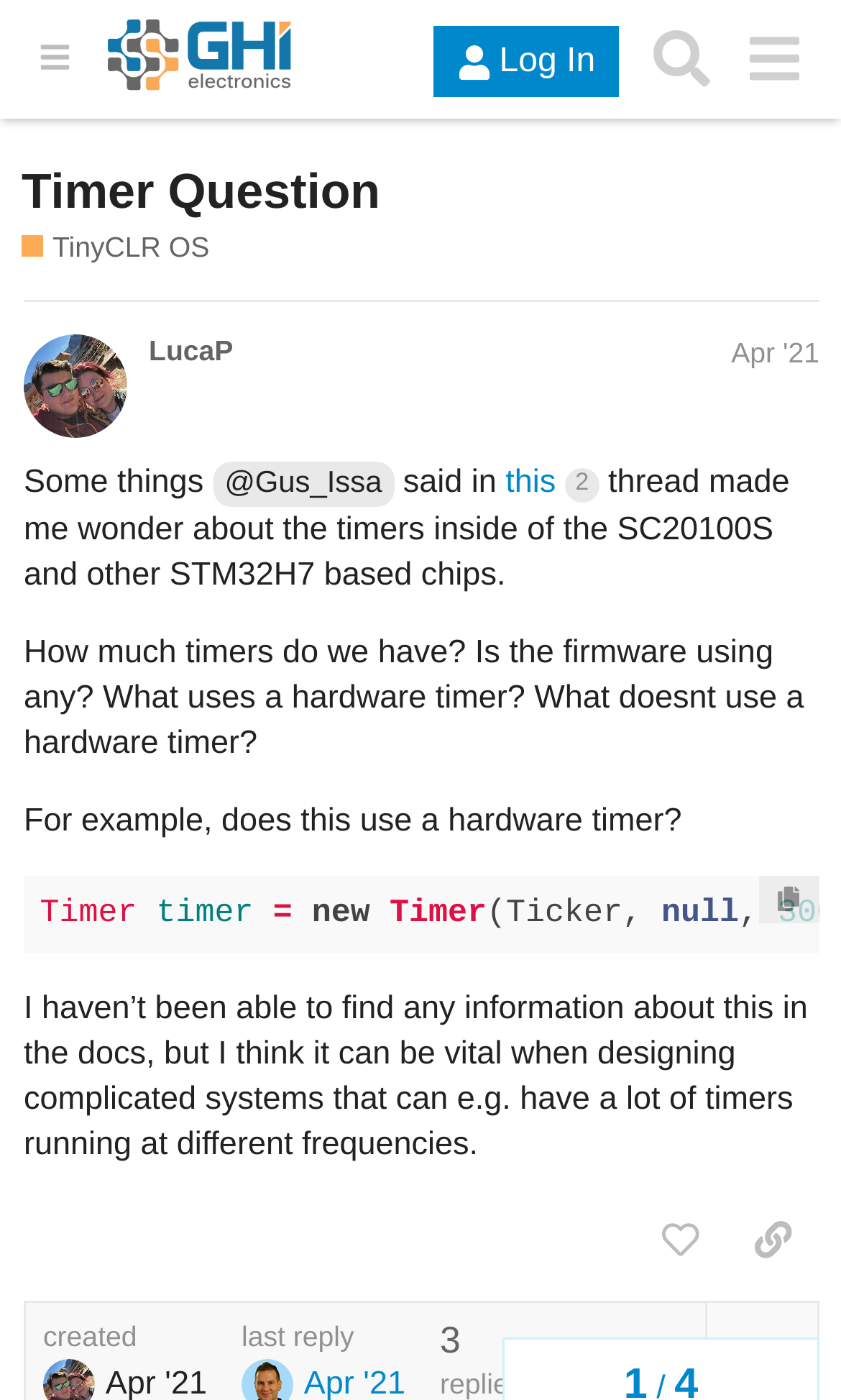Can you find the bounding box coordinates for the UI element given this description: "No Comments"? Provide the coordinates as four float numbers between 0 and 1: [left, top, right, bottom].

None